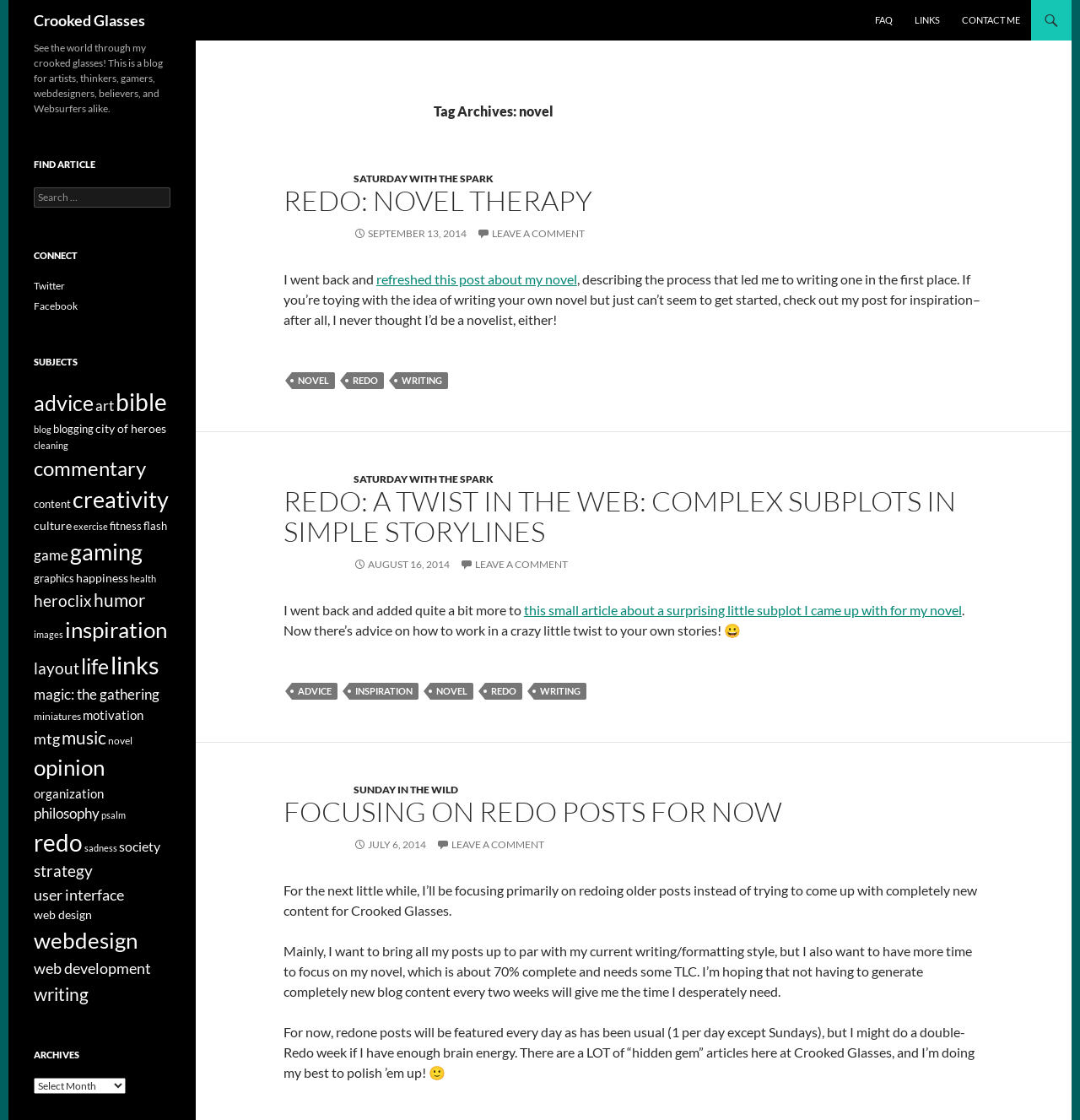Please locate the bounding box coordinates of the element's region that needs to be clicked to follow the instruction: "Read about novel therapy". The bounding box coordinates should be provided as four float numbers between 0 and 1, i.e., [left, top, right, bottom].

[0.262, 0.164, 0.548, 0.194]